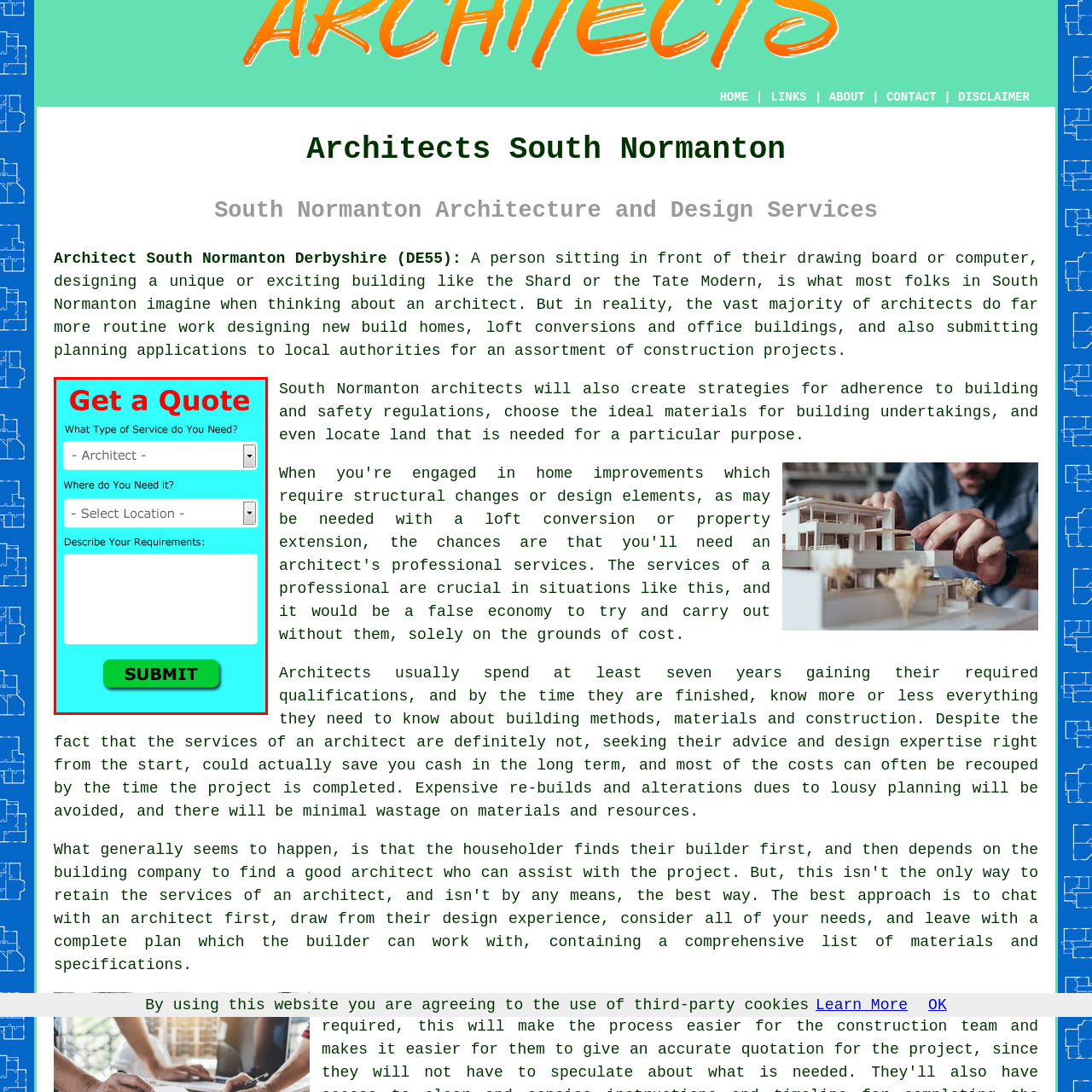What is the default selection for the 'What Type of Service do You Need?' dropdown?
Focus on the image highlighted within the red borders and answer with a single word or short phrase derived from the image.

Architect